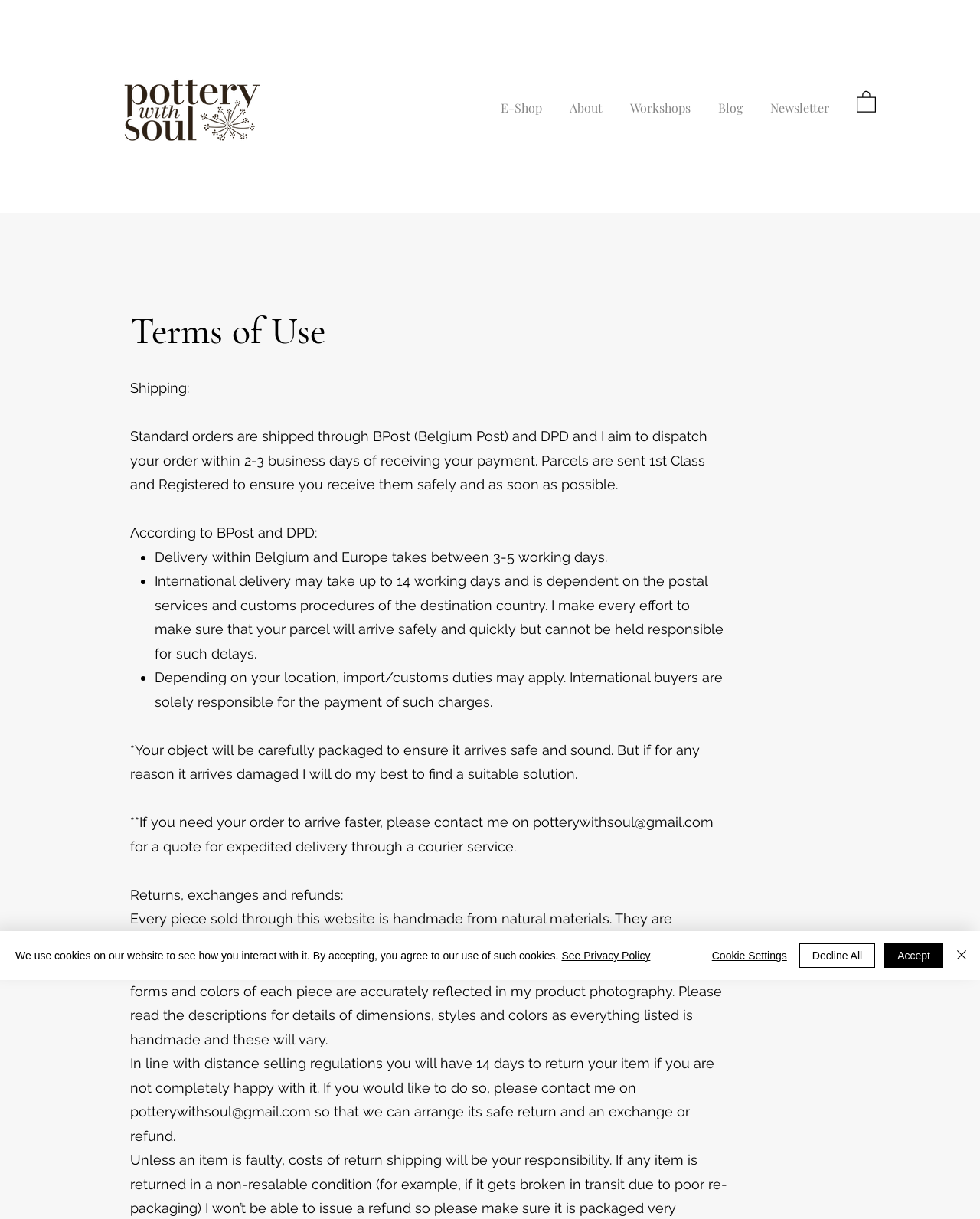Answer the question in a single word or phrase:
How many navigation links are there?

5